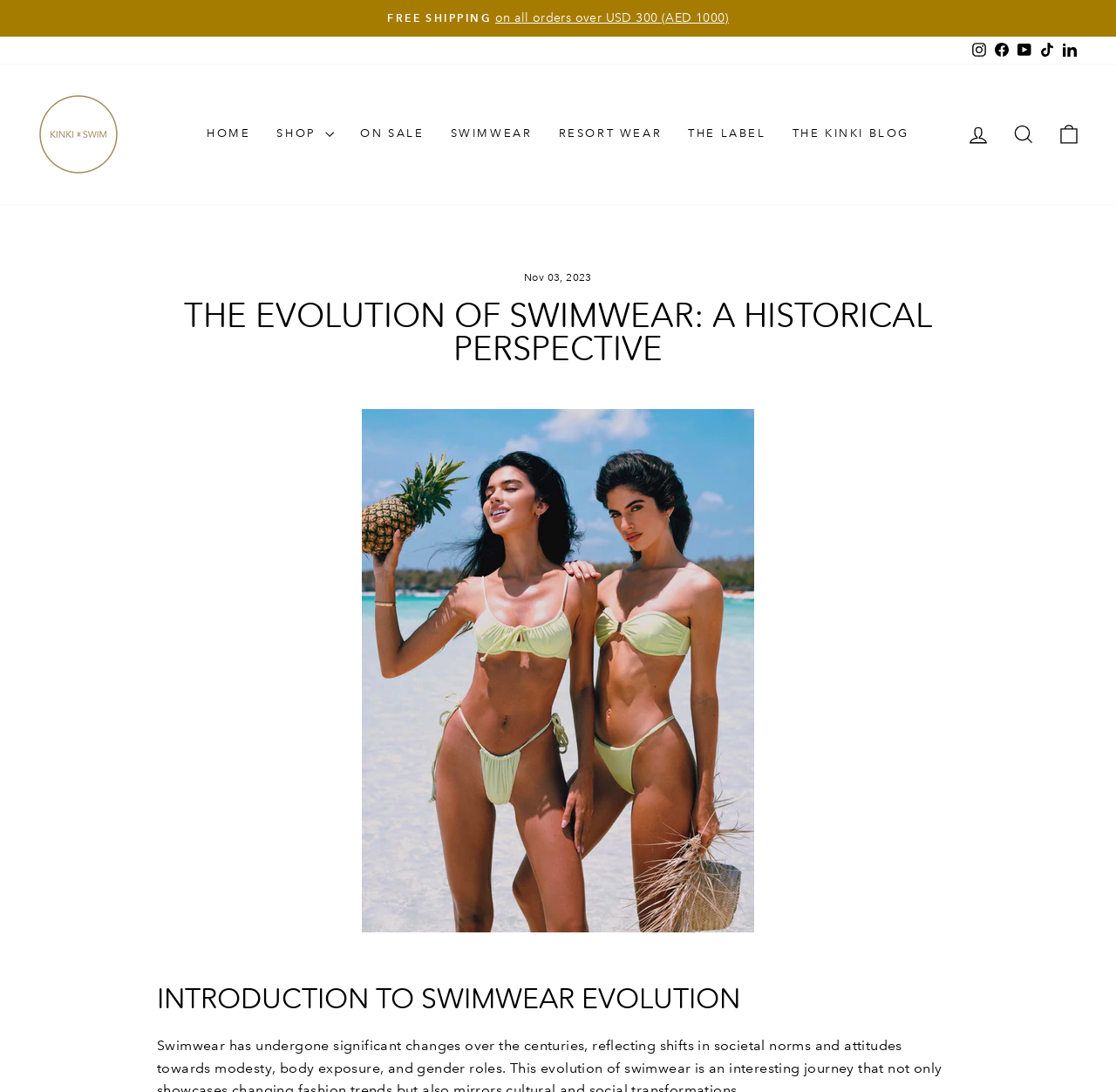Provide the bounding box coordinates for the area that should be clicked to complete the instruction: "go to HOME page".

[0.173, 0.108, 0.236, 0.137]